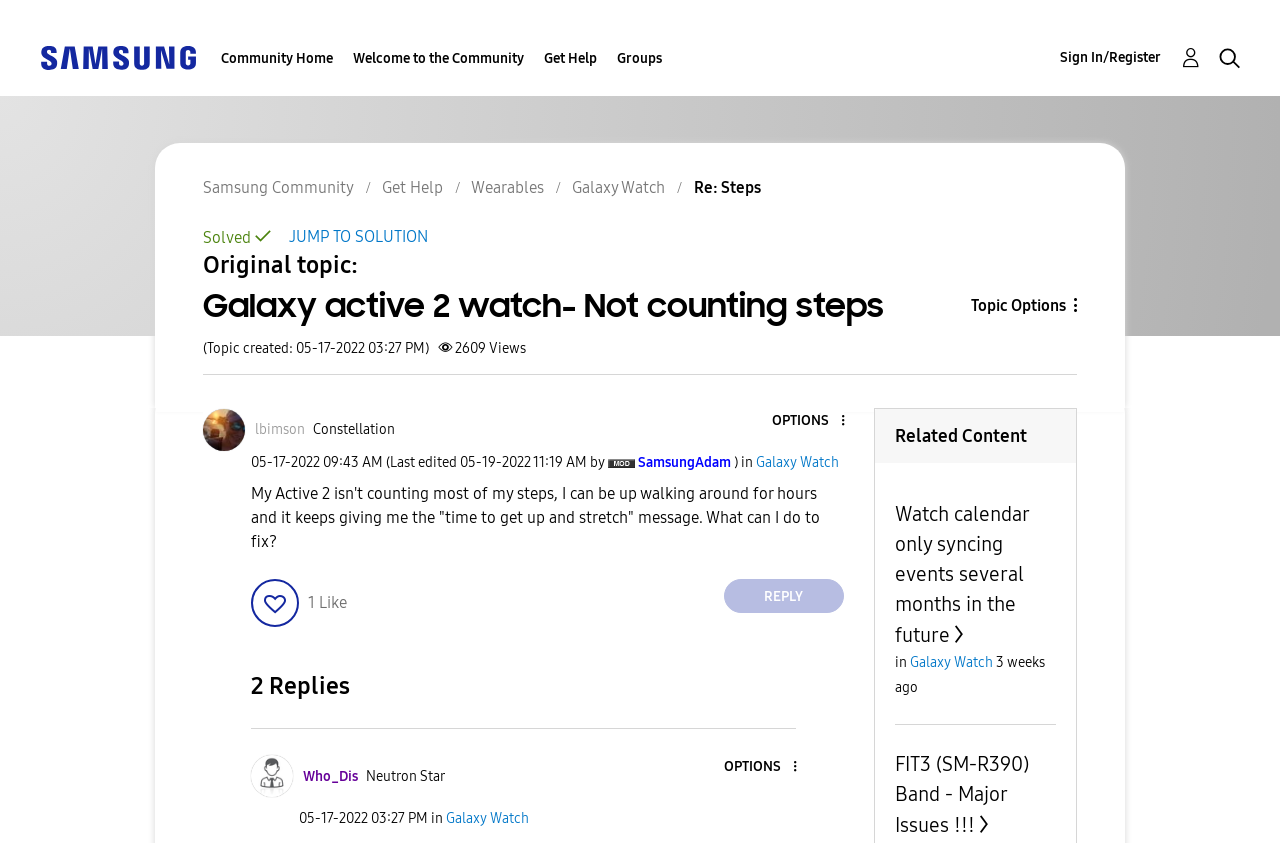Give an extensive and precise description of the webpage.

This webpage appears to be a forum discussion thread on the Samsung Community website. At the top, there is a navigation bar with links to "Community Home", "Welcome to the Community", "Get Help", and "Groups". On the right side of the navigation bar, there is a search bar with a combobox to select the search granularity and a textbox to enter the search query.

Below the navigation bar, there is a breadcrumb navigation section that shows the current topic's hierarchy, with links to "Samsung Community", "Get Help", "Wearables", "Galaxy Watch", and "Re: Steps". Next to the breadcrumb navigation, there is a "JUMP TO SOLUTION" link.

The main content of the webpage is a discussion thread about a topic titled "Galaxy active 2 watch- Not counting steps". The original topic is posted by a user named "lbimson" and has 2609 views. The topic is marked as "Solved" and has a "Topic Options" button.

The original post is followed by a response from a Samsung moderator, who edited the post on May 19, 2022. The response is followed by a series of replies from other users, including one with a "Like" button and a "Reply" button.

On the right side of the webpage, there is a section titled "Related Content" that lists two related topics, including "Watch calendar only syncing events several months in the future" and "FIT3 (SM-R390) Band - Major Issues!!!". Each related topic has a link to the corresponding discussion thread and a timestamp indicating when the topic was posted.

Throughout the webpage, there are various UI elements, including links, images, buttons, and static text. There are also several icons, including a search icon, a Samsung logo, and a profile picture icon.